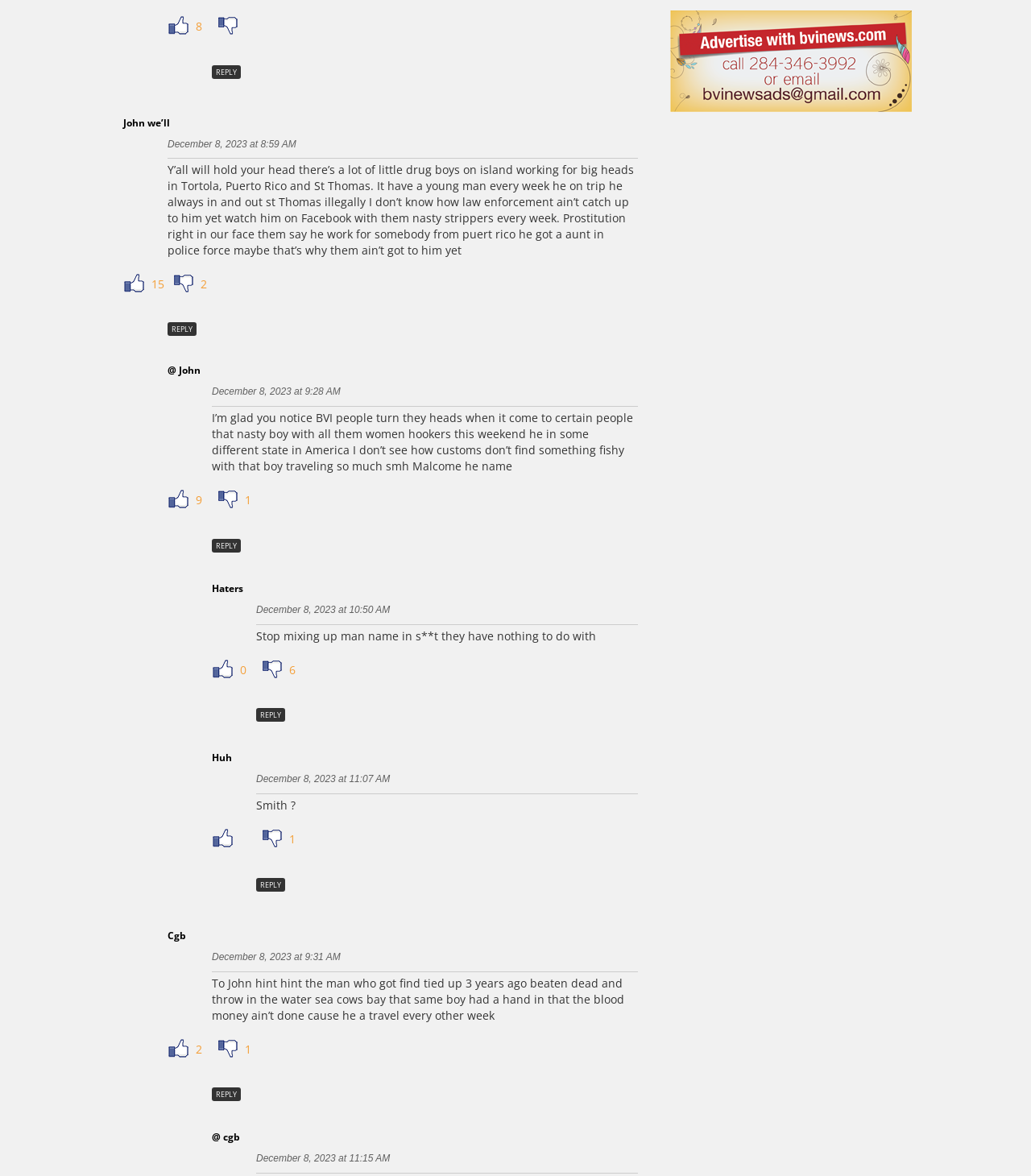Respond to the question below with a single word or phrase: How many replies are there to the post by John?

2